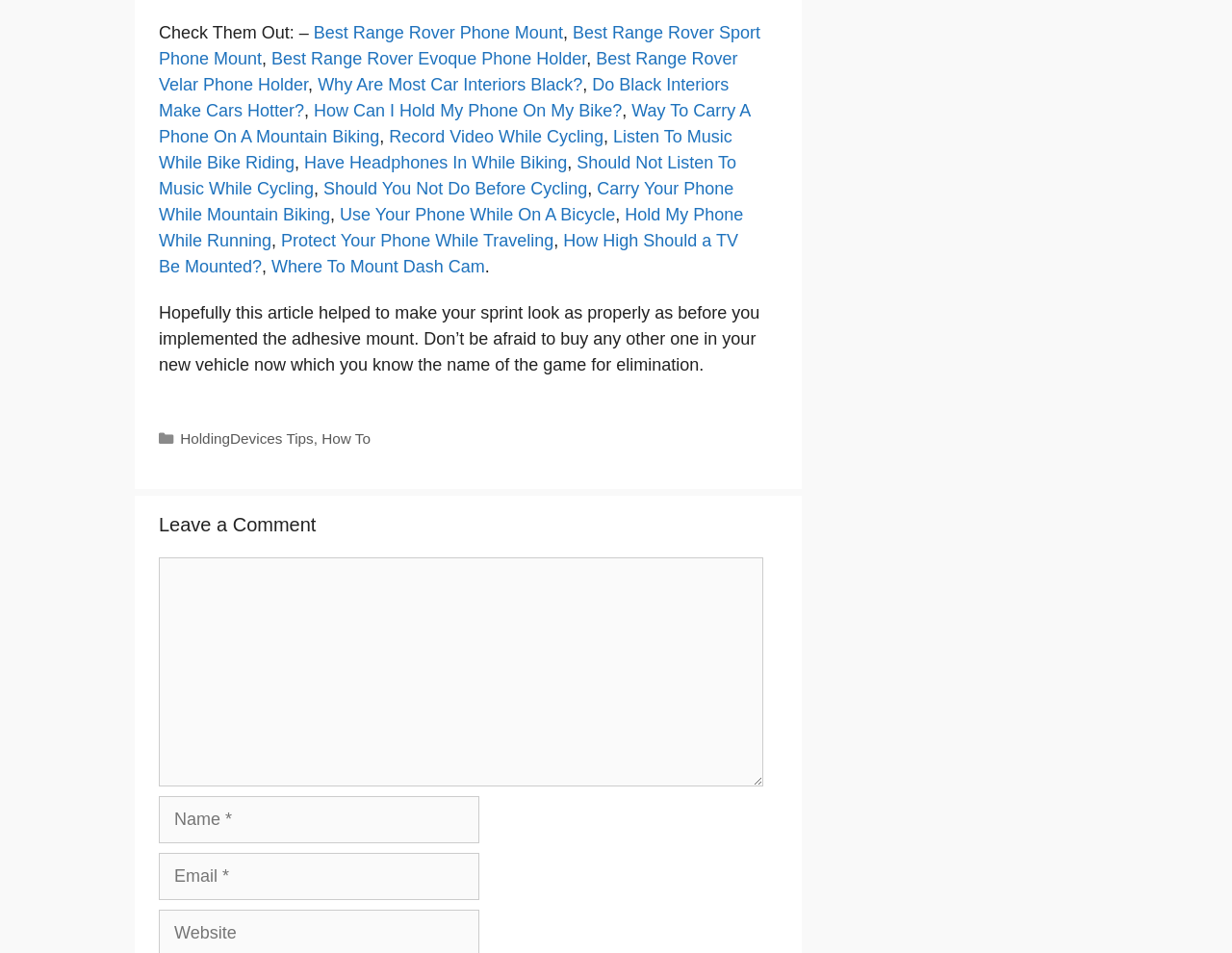Determine the bounding box of the UI component based on this description: "How To". The bounding box coordinates should be four float values between 0 and 1, i.e., [left, top, right, bottom].

[0.261, 0.452, 0.301, 0.469]